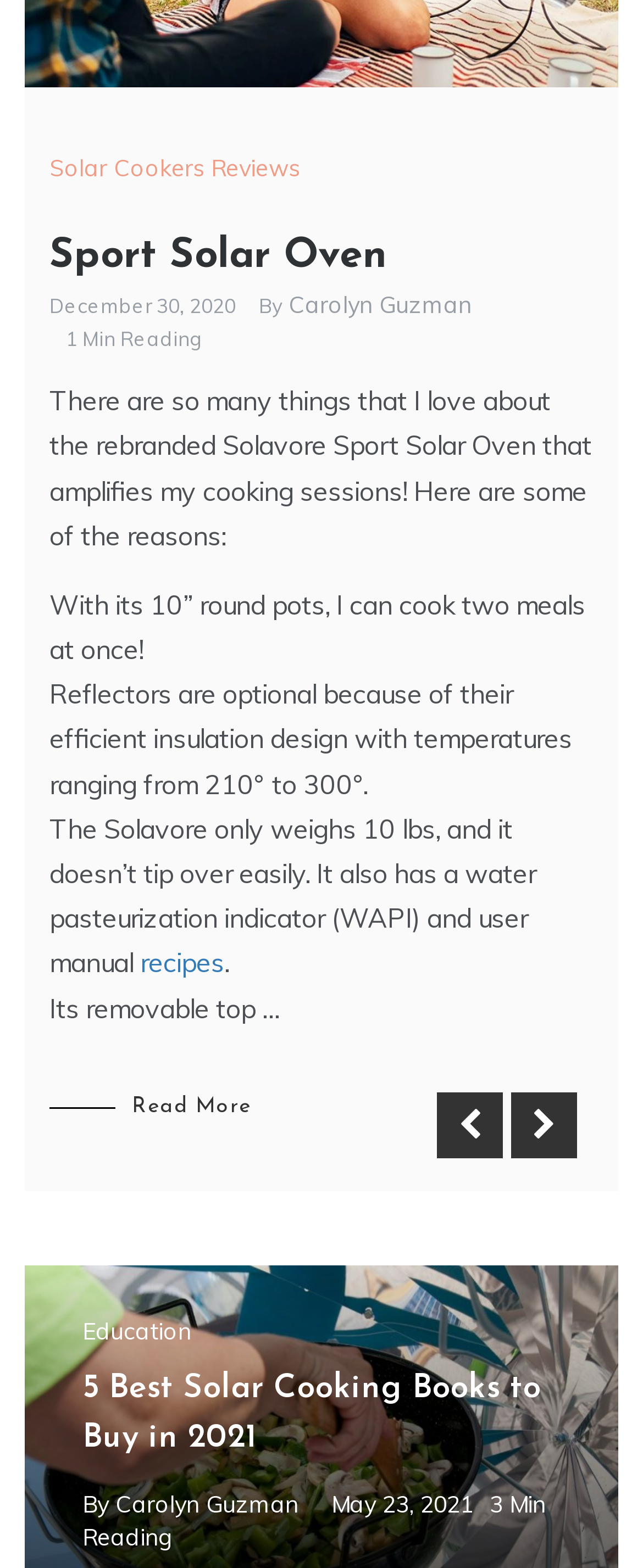Find the bounding box coordinates for the area you need to click to carry out the instruction: "Click the 'Next' button". The coordinates should be four float numbers between 0 and 1, indicated as [left, top, right, bottom].

[0.795, 0.704, 0.897, 0.746]